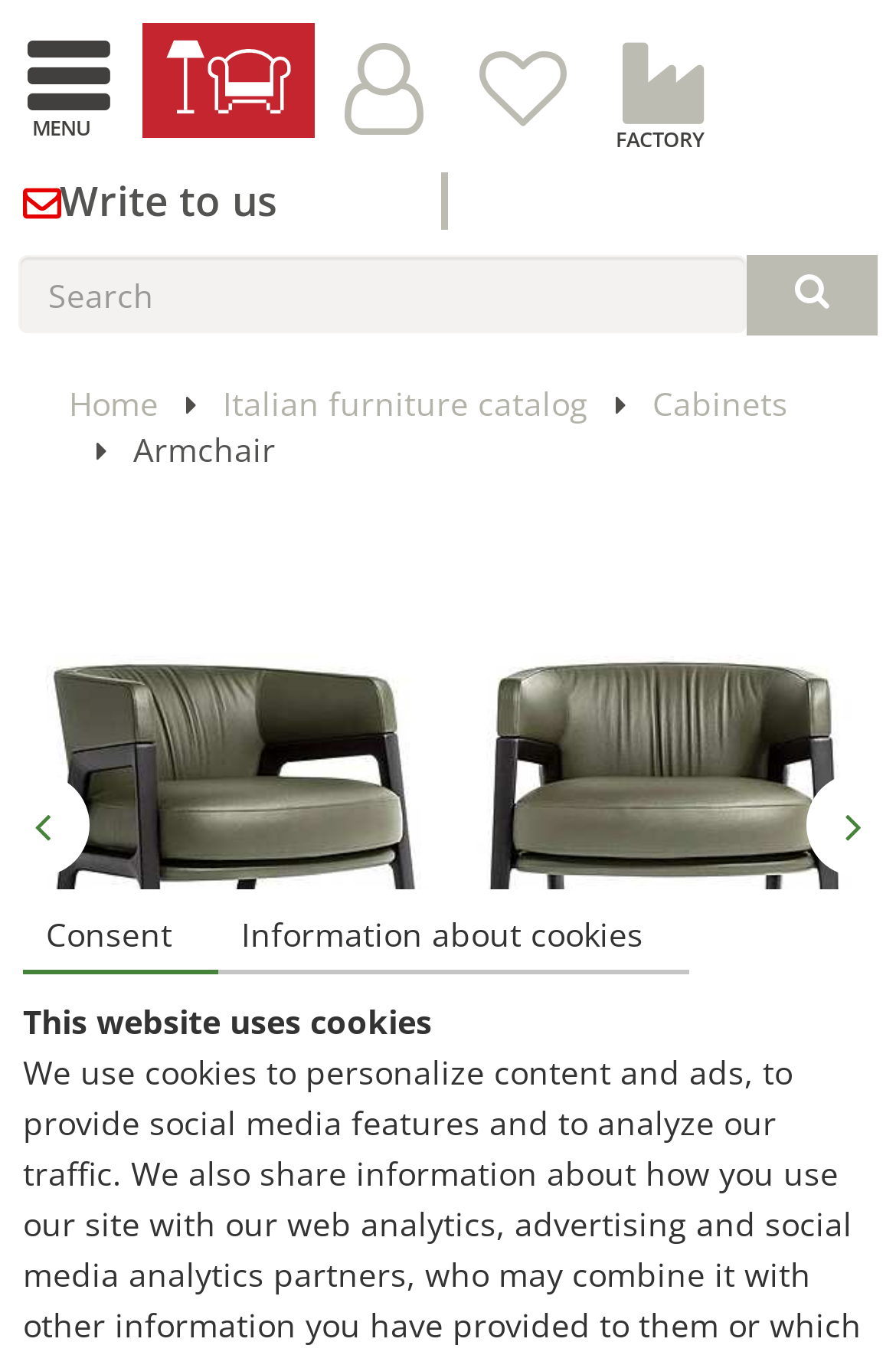Can you pinpoint the bounding box coordinates for the clickable element required for this instruction: "Go to the Armchair page"? The coordinates should be four float numbers between 0 and 1, i.e., [left, top, right, bottom].

[0.149, 0.316, 0.308, 0.348]